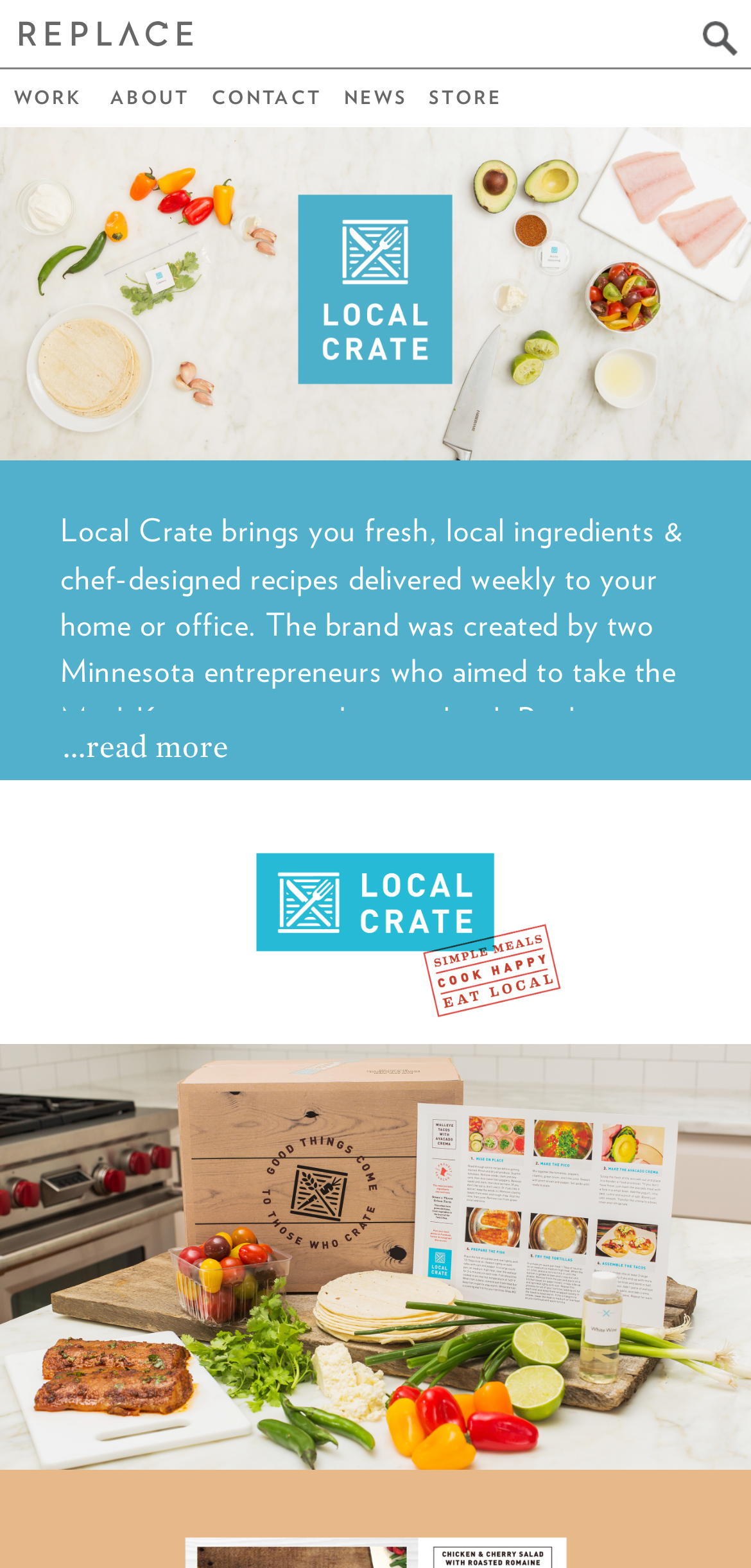How many images are on the webpage?
Provide an in-depth and detailed explanation in response to the question.

There are three images on the webpage: one at the top, and two at the bottom, which are likely to be showcasing the meal kits or the brand's story.